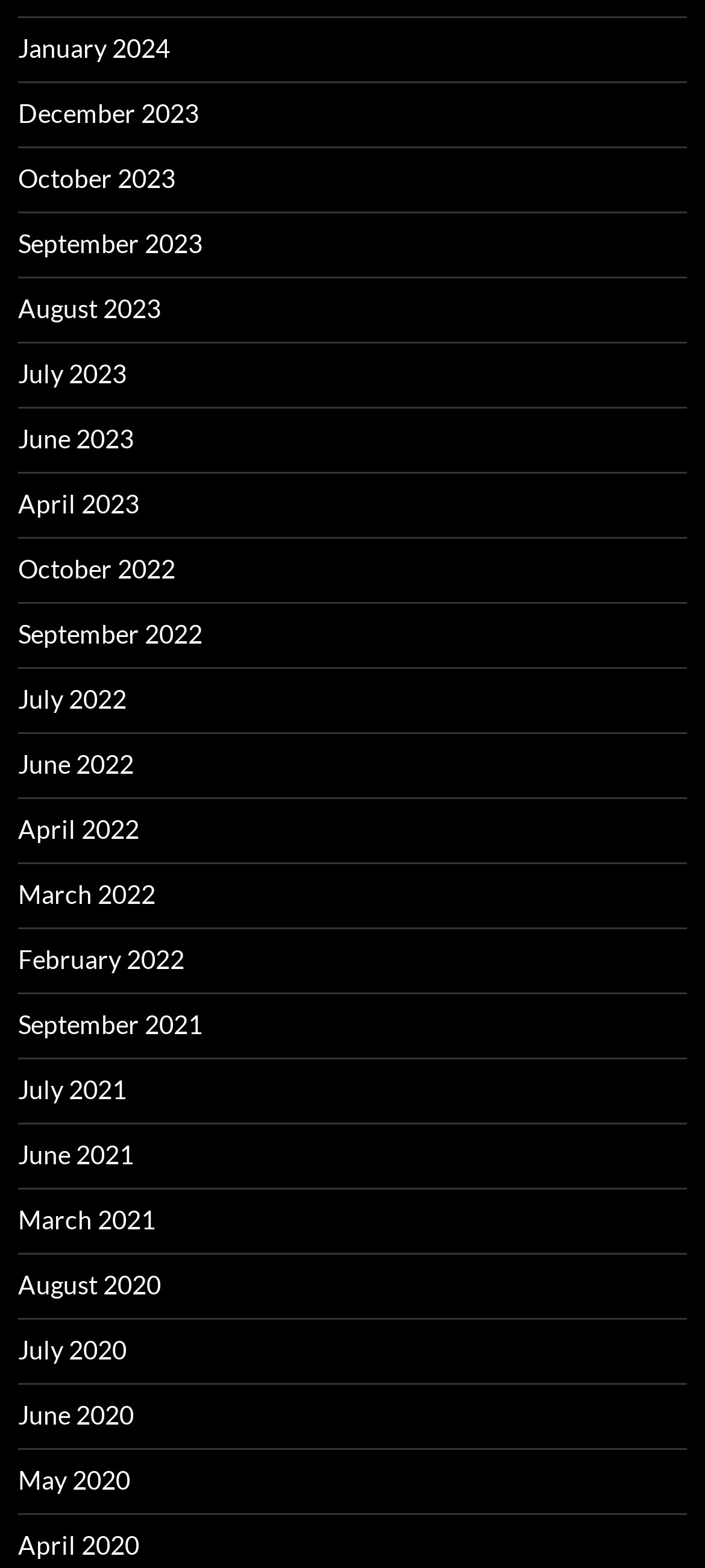Provide a short answer using a single word or phrase for the following question: 
What is the pattern of the month listings?

Descending order by year and month